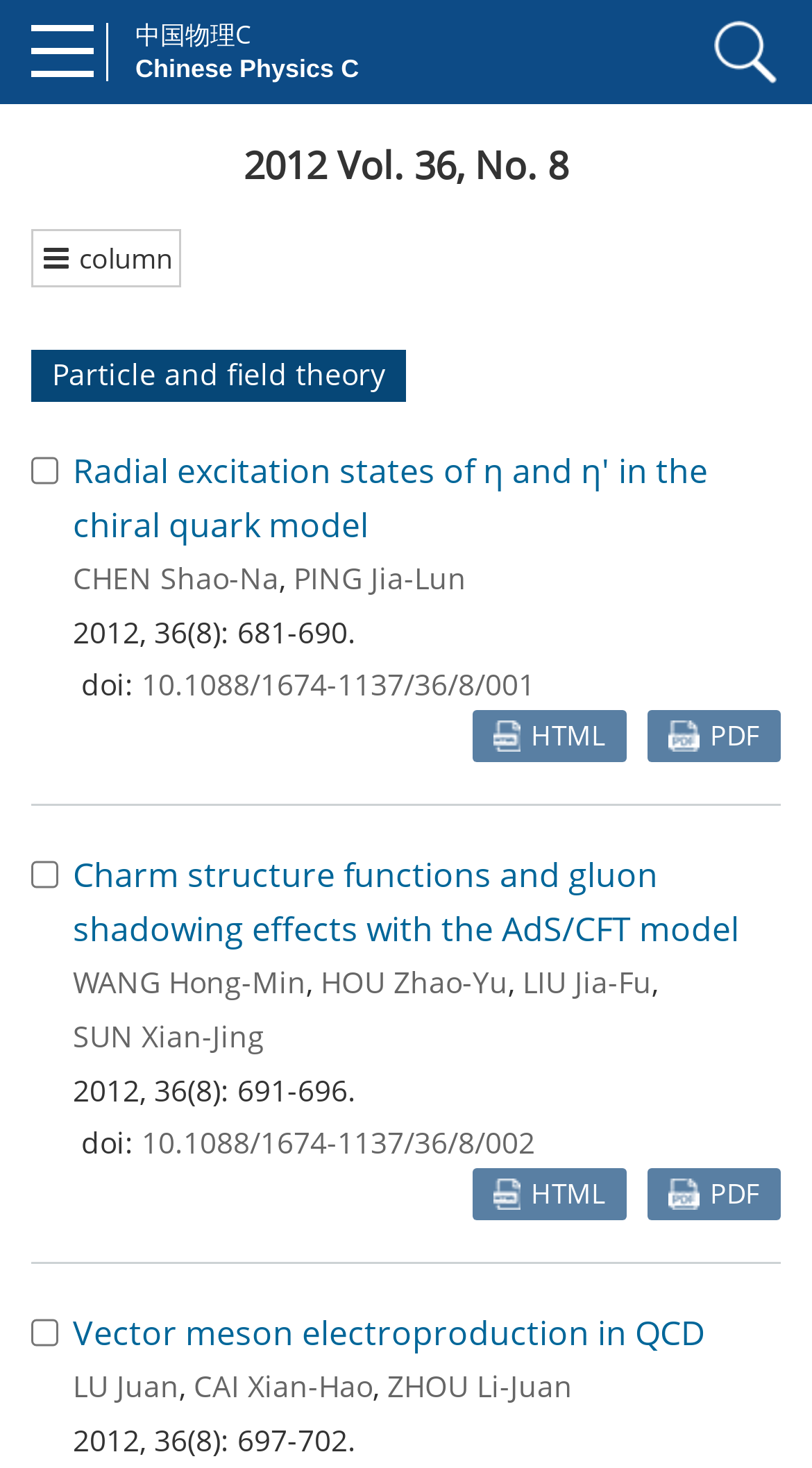Using the element description 10.1088/1674-1137/36/8/001, predict the bounding box coordinates for the UI element. Provide the coordinates in (top-left x, top-left y, bottom-right x, bottom-right y) format with values ranging from 0 to 1.

[0.174, 0.453, 0.659, 0.48]